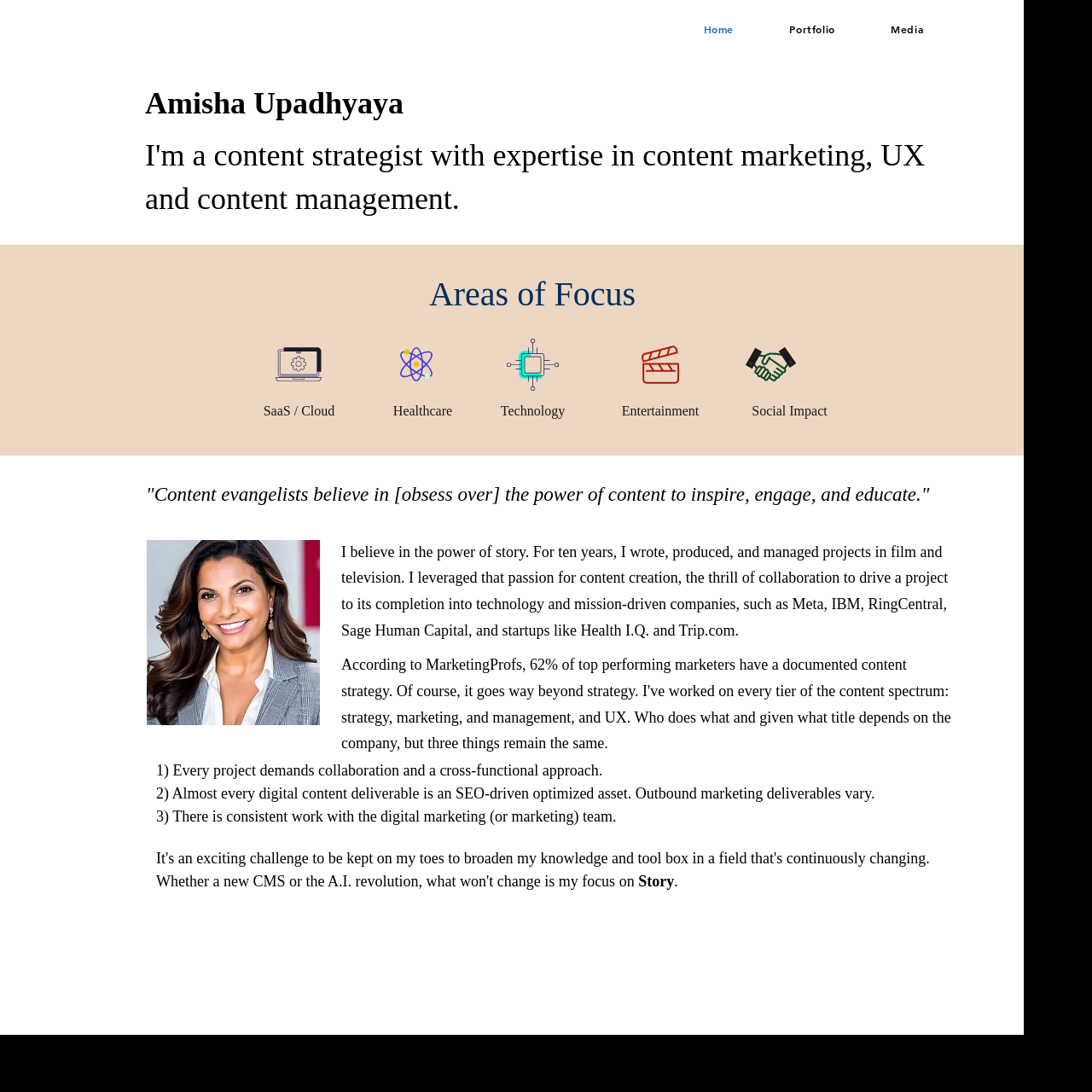What are the areas of focus mentioned on the webpage?
Please respond to the question with a detailed and well-explained answer.

The areas of focus are listed as separate StaticText elements under the heading 'Areas of Focus' in the main section of the webpage. They are 'SaaS / Cloud', 'Healthcare', 'Technology', 'Entertainment', and 'Social Impact'.